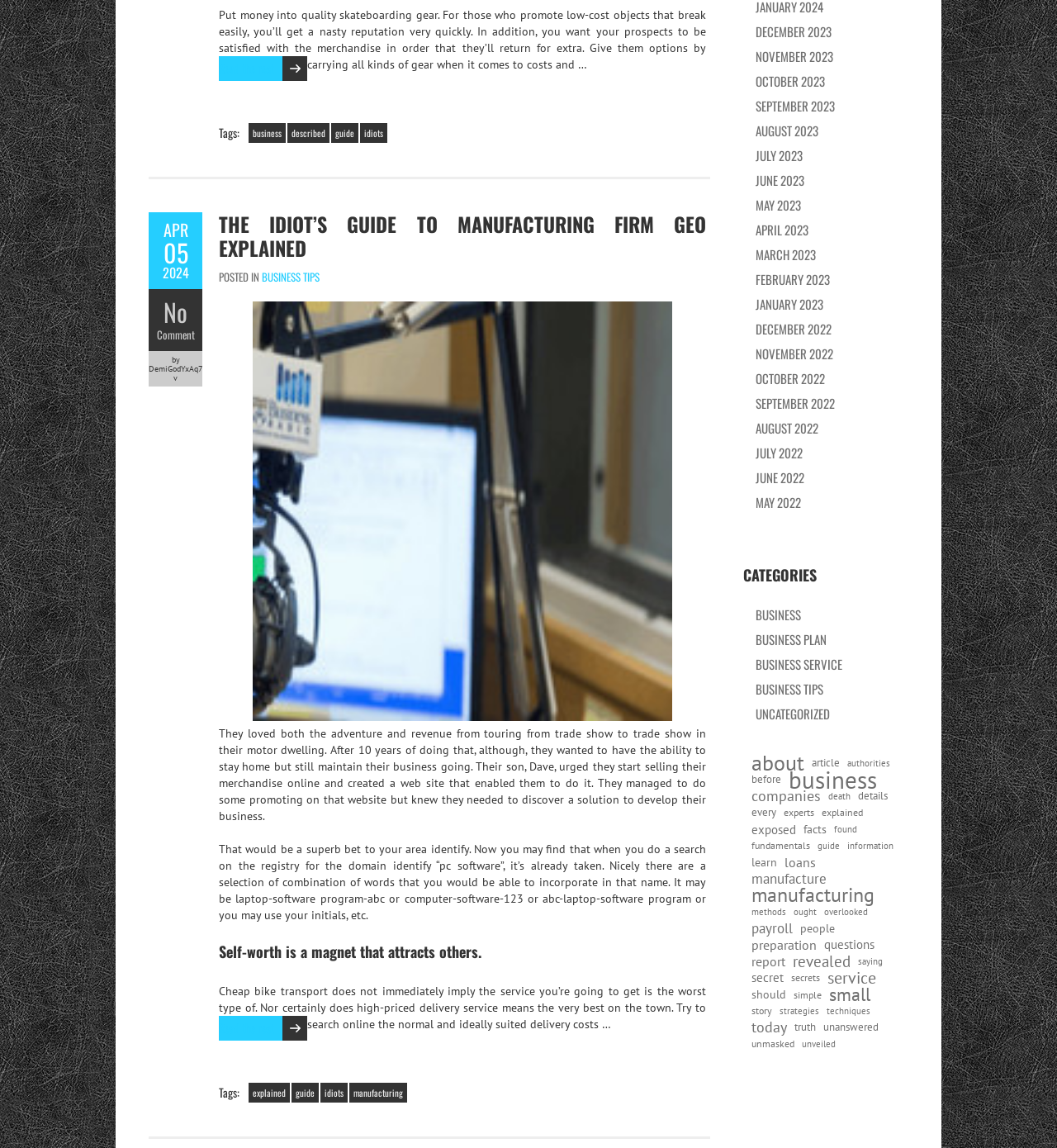Can you pinpoint the bounding box coordinates for the clickable element required for this instruction: "View posts from April 2024"? The coordinates should be four float numbers between 0 and 1, i.e., [left, top, right, bottom].

[0.141, 0.192, 0.191, 0.244]